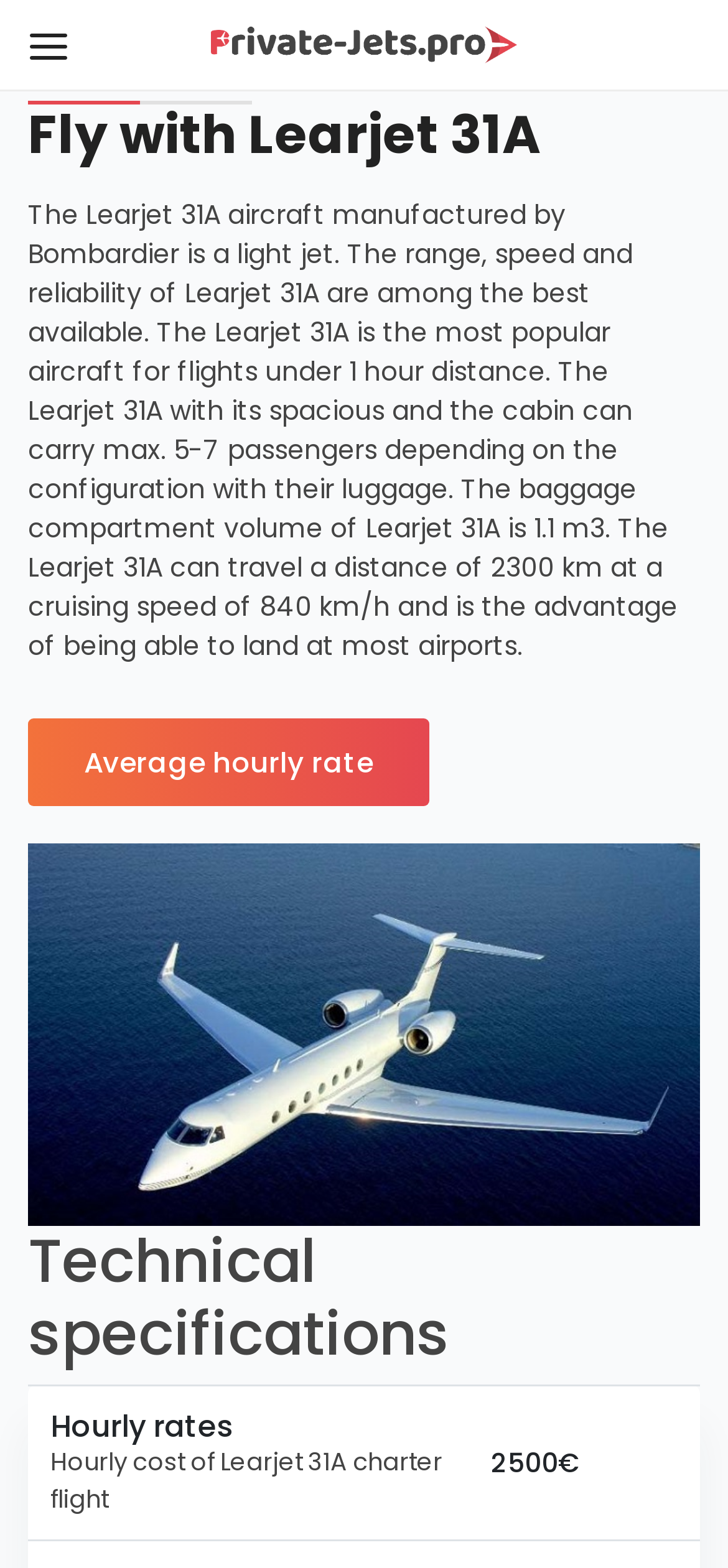Using details from the image, please answer the following question comprehensively:
What is the type of aircraft described on this webpage?

Based on the webpage content, specifically the heading 'Fly with Learjet 31A' and the image with the text 'learjet 31a', it can be inferred that the webpage is describing the Learjet 31A aircraft.